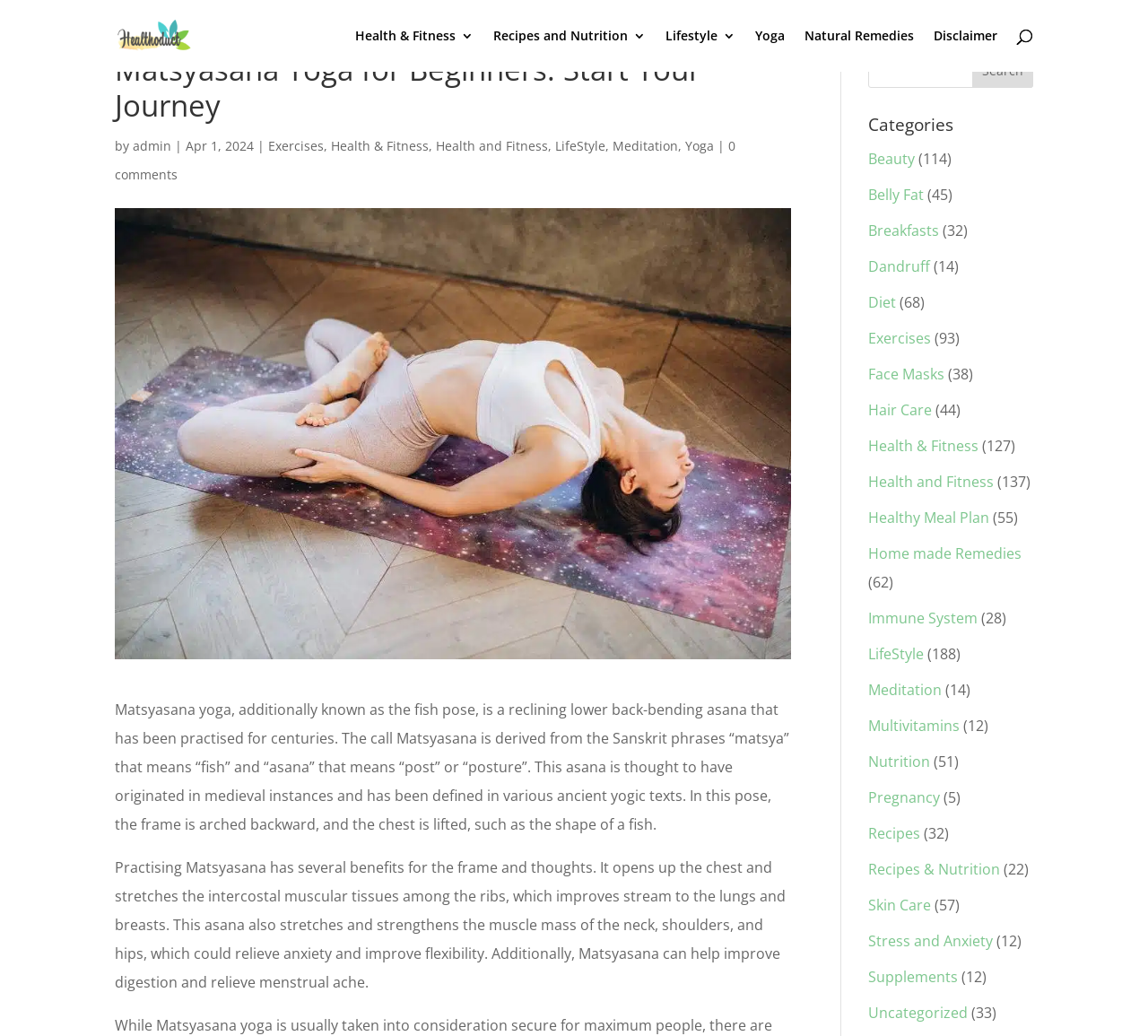Who is the author of this article?
Use the information from the image to give a detailed answer to the question.

The author of this article is mentioned as 'admin' in the webpage, which is indicated by the link 'admin' next to the text 'by'.